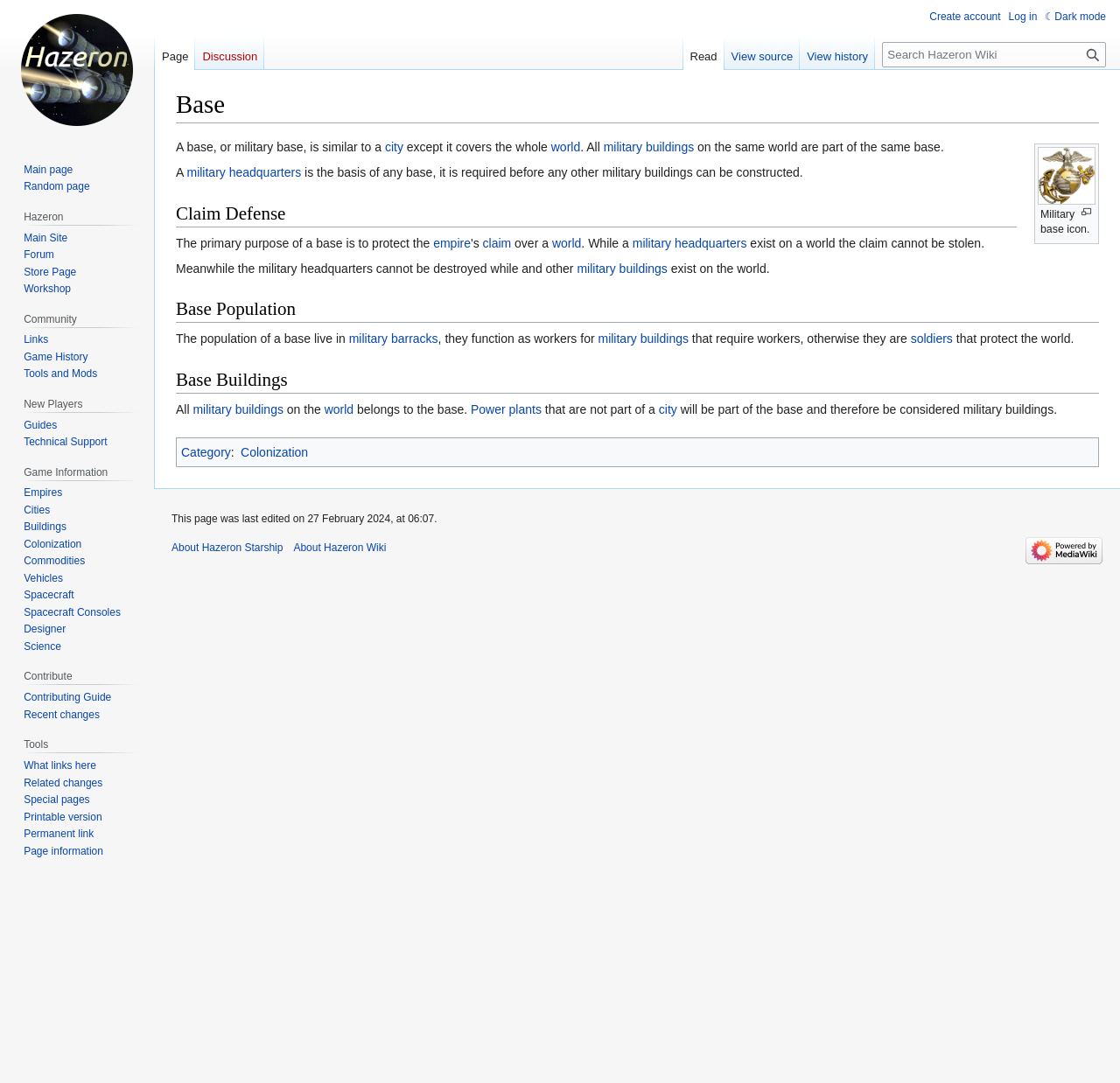Locate the bounding box of the user interface element based on this description: "Printable version".

[0.021, 0.748, 0.091, 0.76]